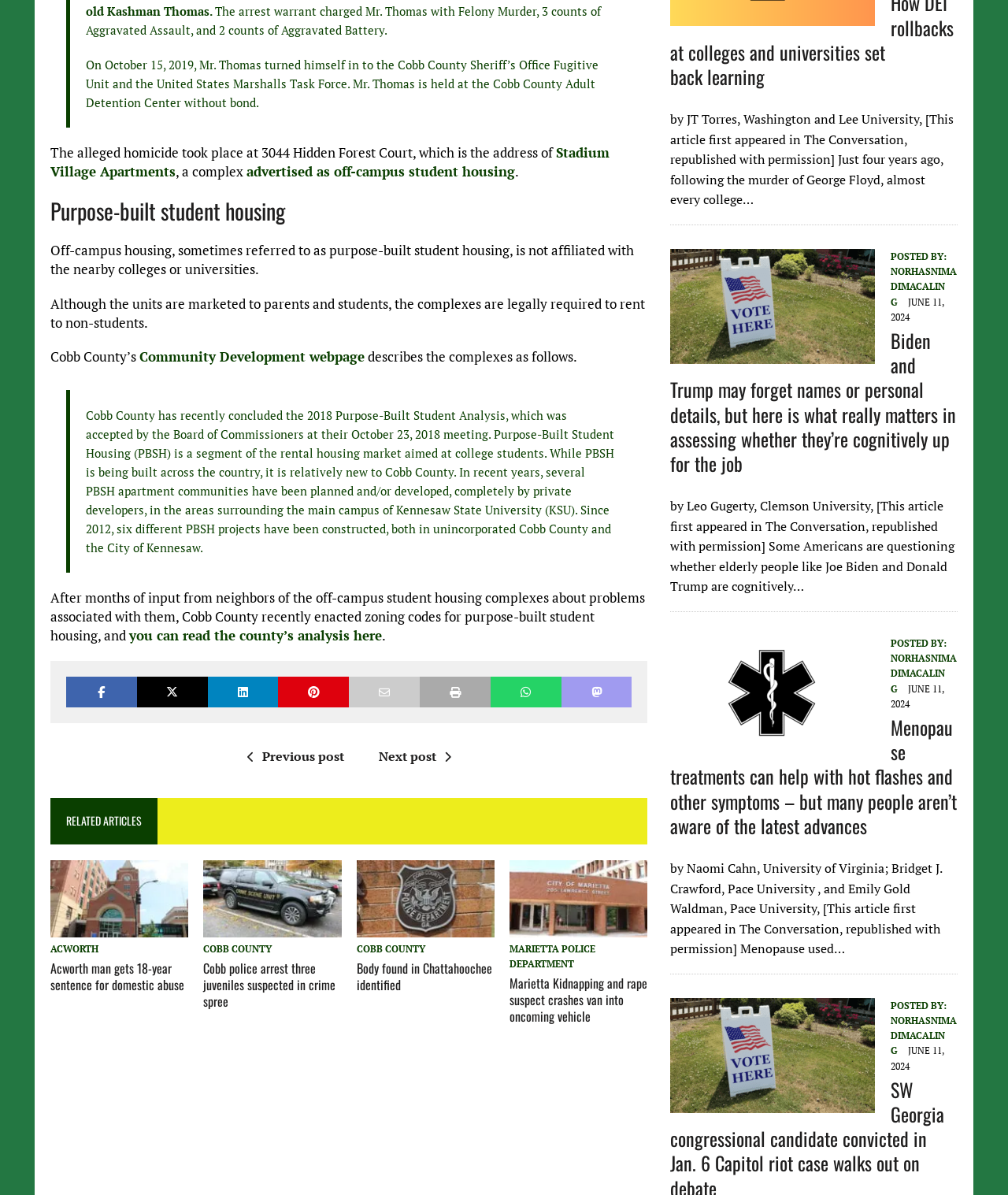From the given element description: "Previous post", find the bounding box for the UI element. Provide the coordinates as four float numbers between 0 and 1, in the order [left, top, right, bottom].

[0.237, 0.625, 0.341, 0.64]